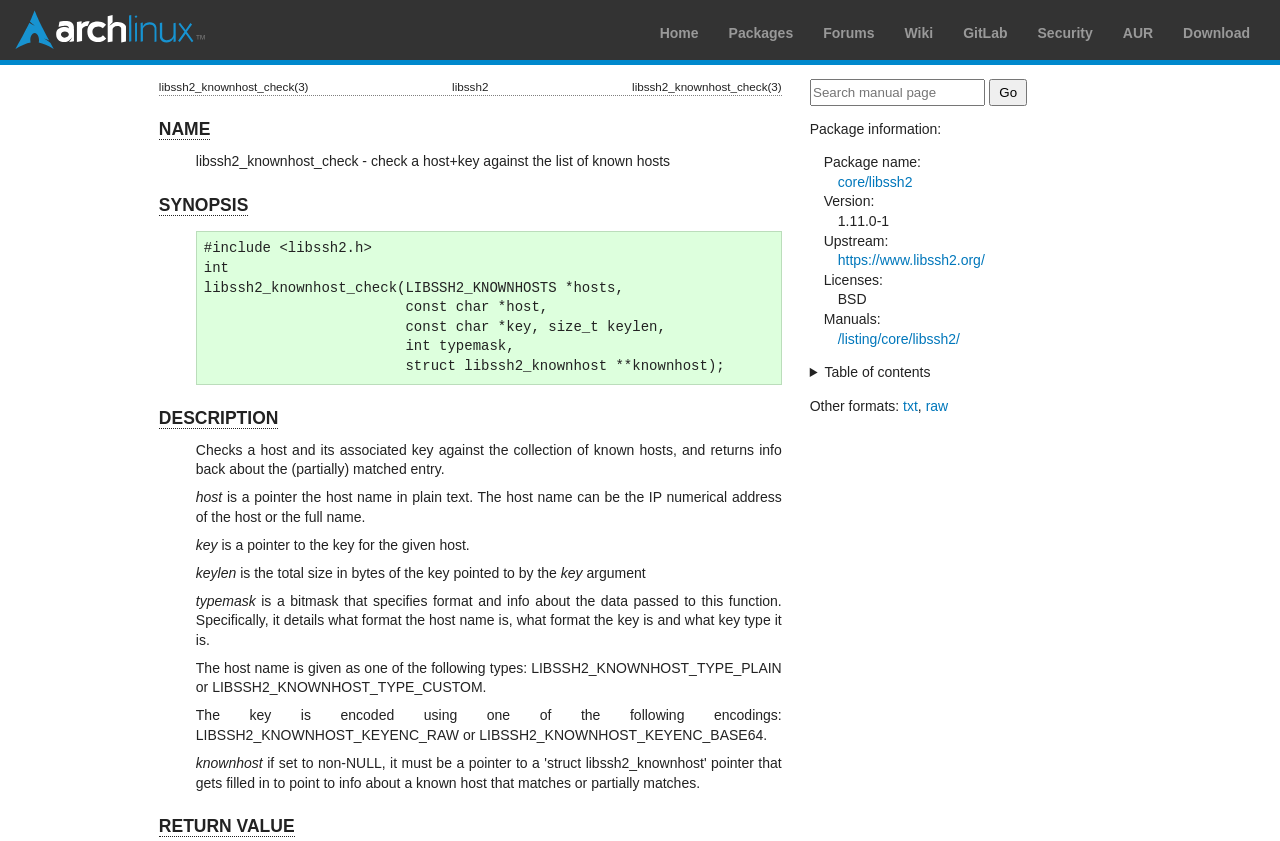Illustrate the webpage thoroughly, mentioning all important details.

The webpage is a manual page for the `libssh2_knownhost_check(3)` function in the Arch manual pages. At the top, there is a navigation bar with links to "Arch Linux", "Home", "Packages", "Forums", "Wiki", "GitLab", "Security", "AUR", and "Download". 

Below the navigation bar, there is a table with three columns, displaying information about the `libssh2_knownhost_check(3)` function. The first column contains the function name, the second column contains the library name "libssh2", and the third column contains the function name again.

The main content of the page is divided into several sections, including "NAME", "SYNOPSIS", "DESCRIPTION", and "RETURN VALUE". Each section has a heading and a brief description or code snippet. The "DESCRIPTION" section is the longest, providing detailed information about the function's parameters and return values.

On the right side of the page, there is a search box with a "Go" button, allowing users to search the manual pages. Below the search box, there is a section displaying package information, including the package name, version, upstream URL, licenses, and manuals.

At the bottom of the page, there is a table of contents, which can be expanded or collapsed using a disclosure triangle. Additionally, there are links to view the manual page in other formats, such as "txt" and "raw".